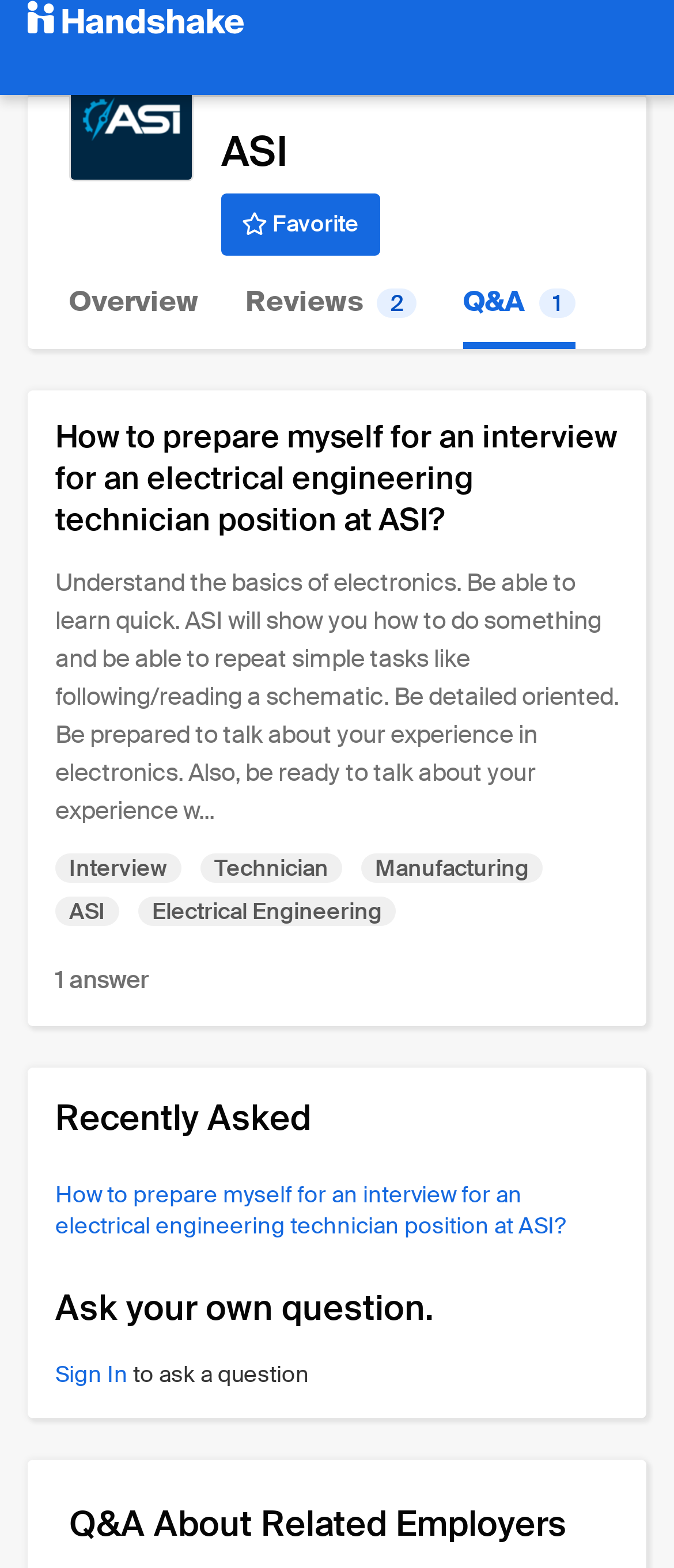Determine the bounding box coordinates for the element that should be clicked to follow this instruction: "Sign in". The coordinates should be given as four float numbers between 0 and 1, in the format [left, top, right, bottom].

[0.082, 0.867, 0.19, 0.885]